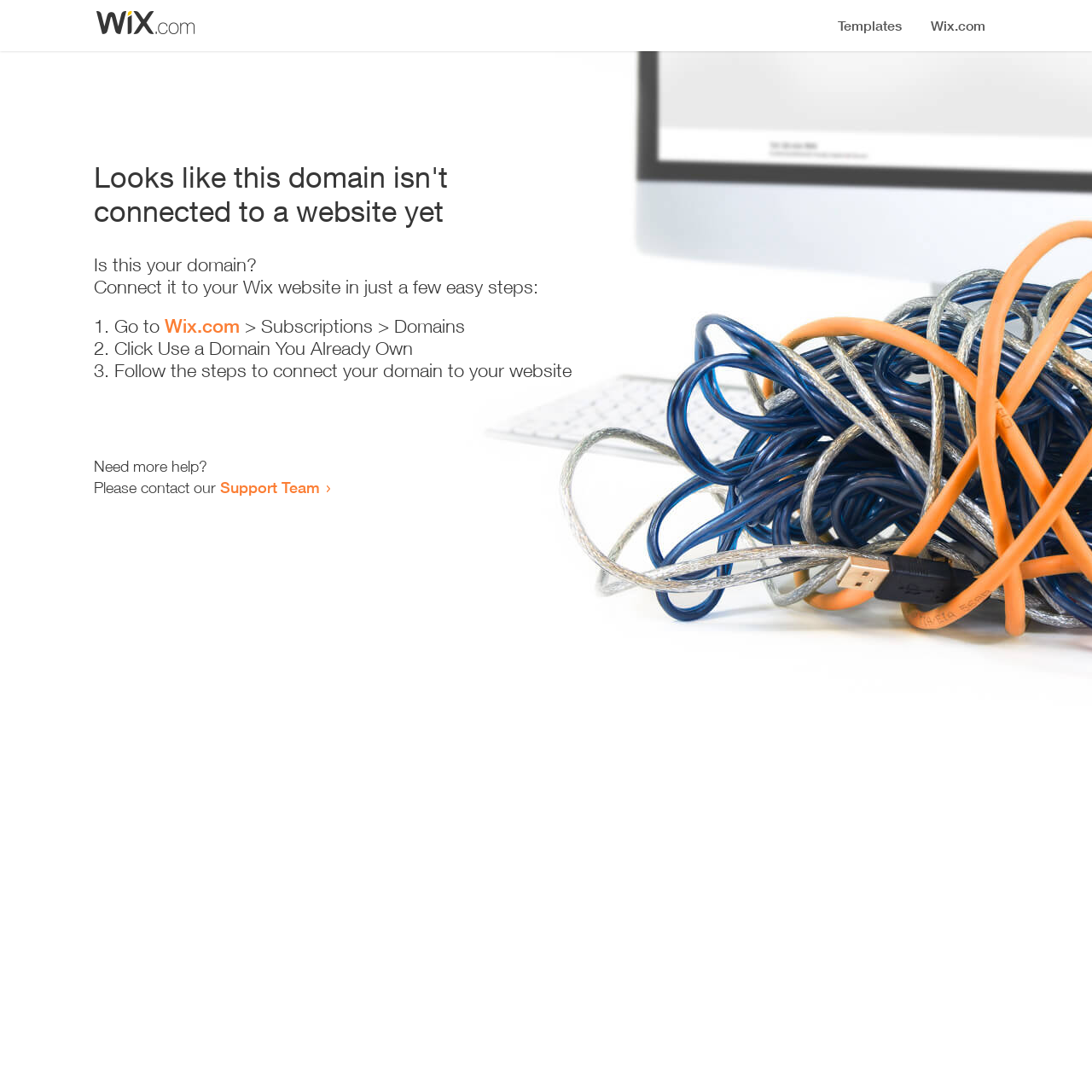Please provide a brief answer to the following inquiry using a single word or phrase:
What is the first step to connect the domain to a website?

Go to Wix.com